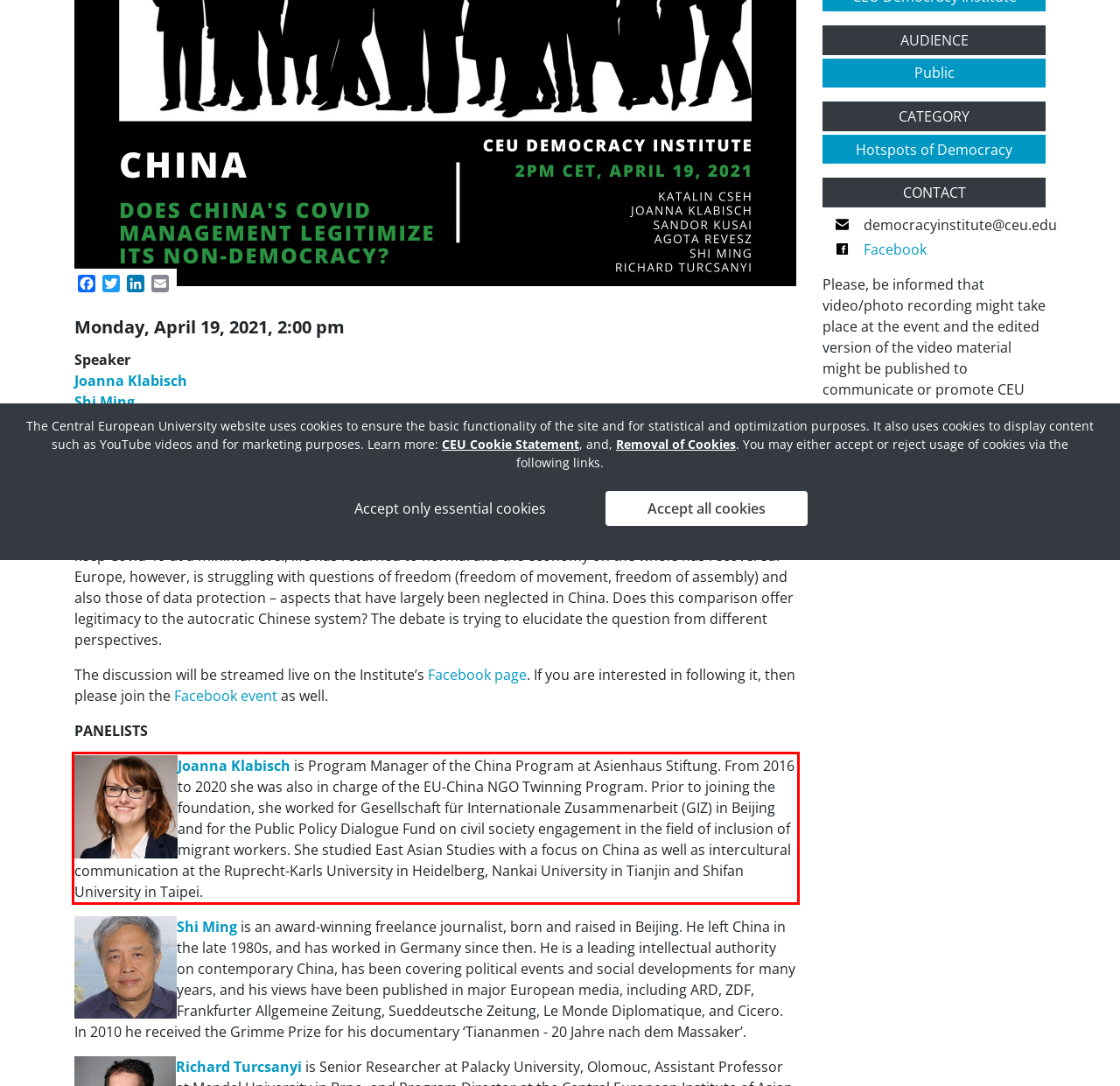Analyze the screenshot of a webpage where a red rectangle is bounding a UI element. Extract and generate the text content within this red bounding box.

Joanna Klabisch is Program Manager of the China Program at Asienhaus Stiftung. From 2016 to 2020 she was also in charge of the EU-China NGO Twinning Program. Prior to joining the foundation, she worked for Gesellschaft für Internationale Zusammenarbeit (GIZ) in Beijing and for the Public Policy Dialogue Fund on civil society engagement in the field of inclusion of migrant workers. She studied East Asian Studies with a focus on China as well as intercultural communication at the Ruprecht-Karls University in Heidelberg, Nankai University in Tianjin and Shifan University in Taipei.